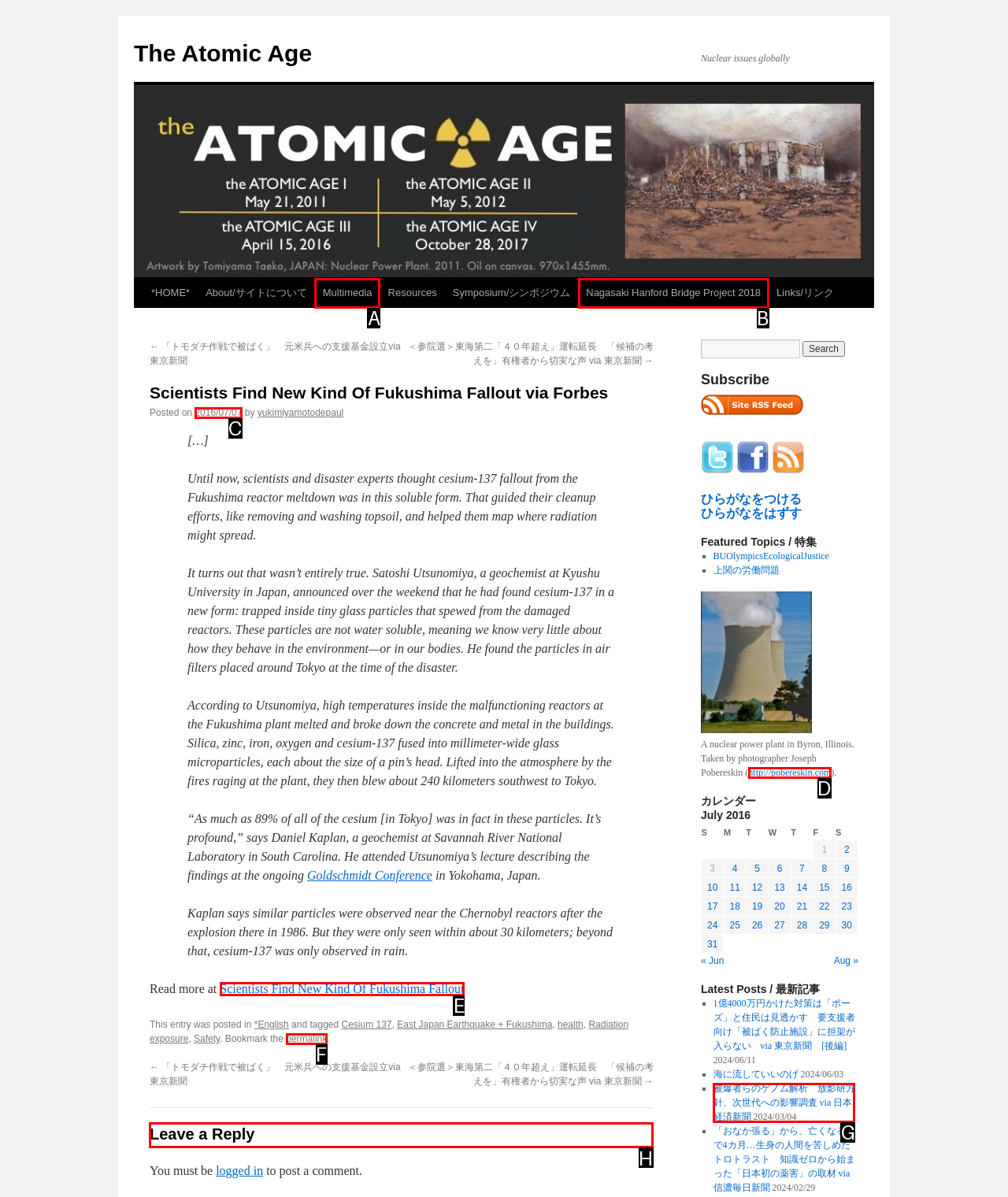Choose the letter of the option you need to click to Leave a reply. Answer with the letter only.

H